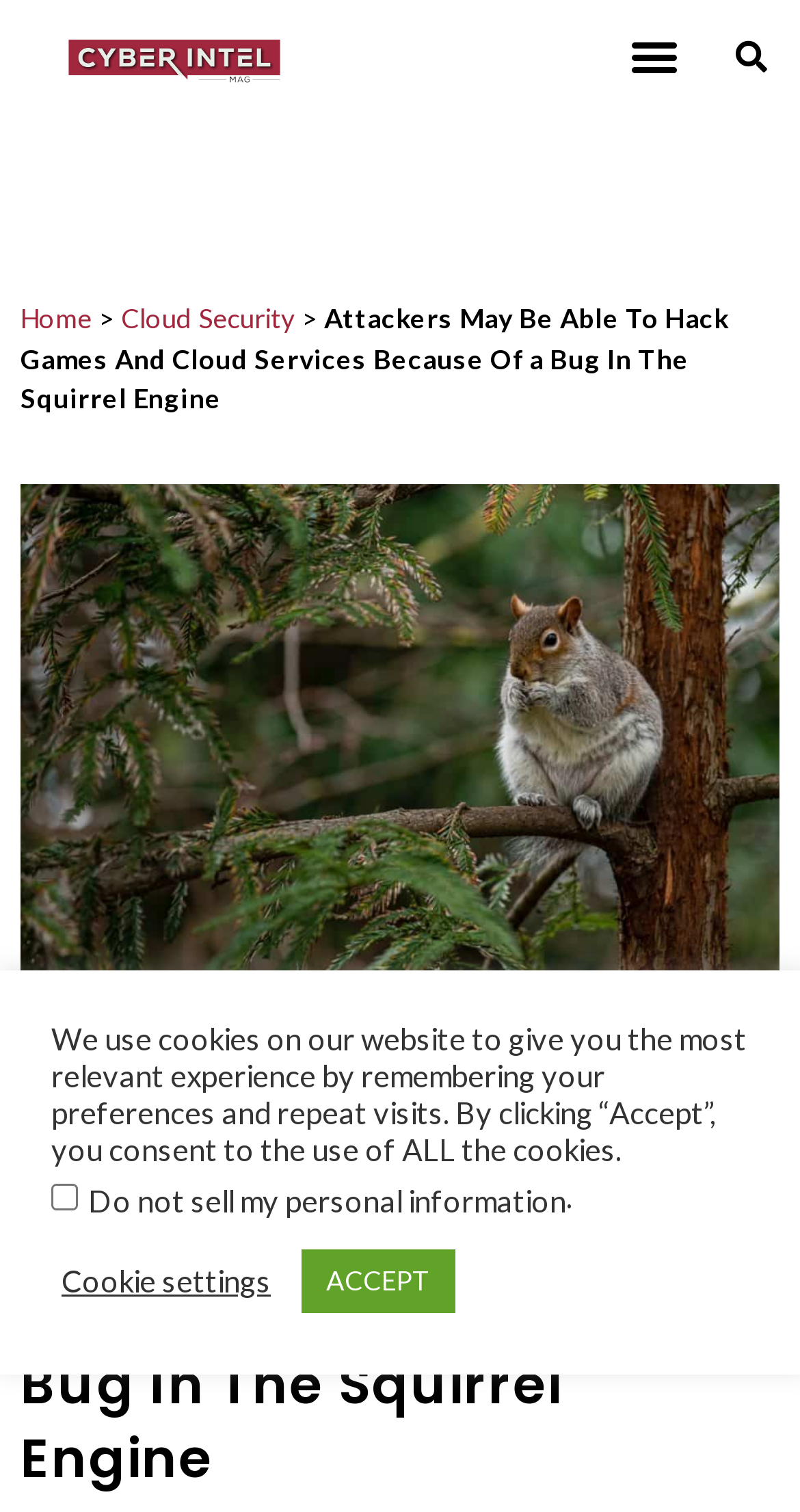Please find the bounding box for the UI element described by: "Cloud Security".

[0.151, 0.199, 0.369, 0.221]